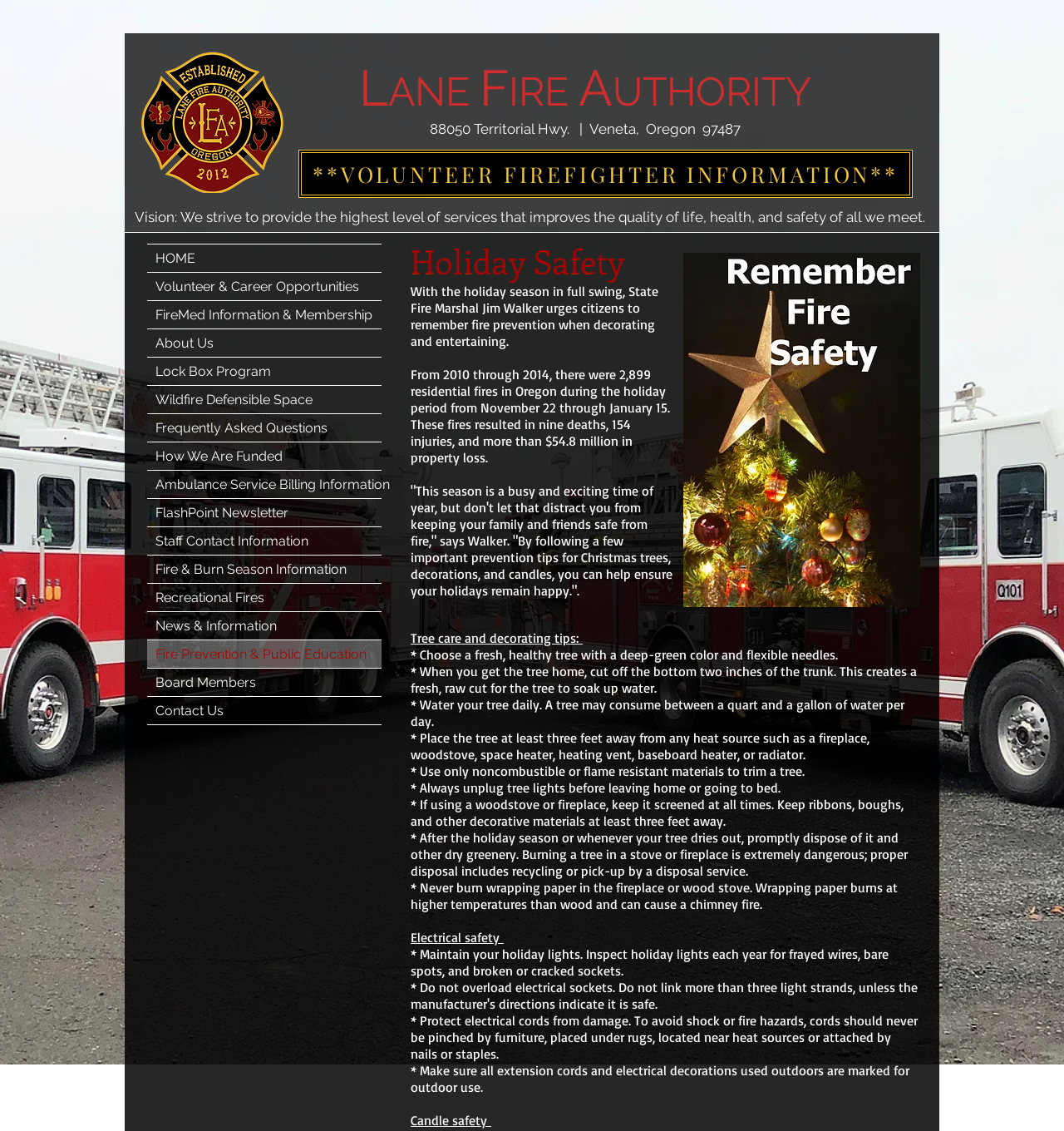Please examine the image and provide a detailed answer to the question: What is the vision of the fire authority?

The vision of the fire authority can be found in the heading element on the webpage, which states 'Vision: We strive to provide the highest level of services that improves the quality of life, health, and safety of all we meet.'.